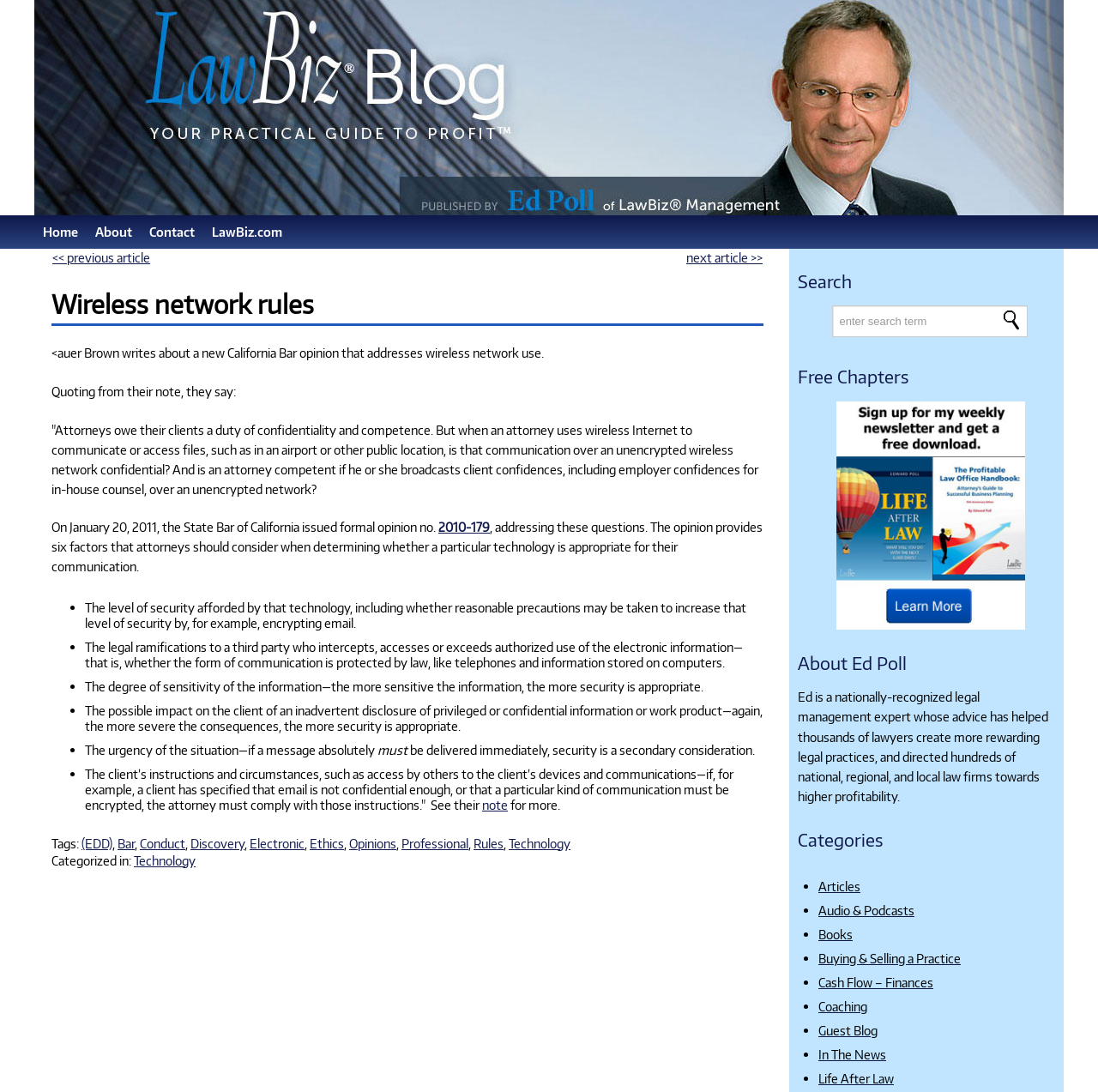Identify the bounding box coordinates of the element that should be clicked to fulfill this task: "View the 'Free Chapters' section". The coordinates should be provided as four float numbers between 0 and 1, i.e., [left, top, right, bottom].

[0.727, 0.331, 0.961, 0.359]